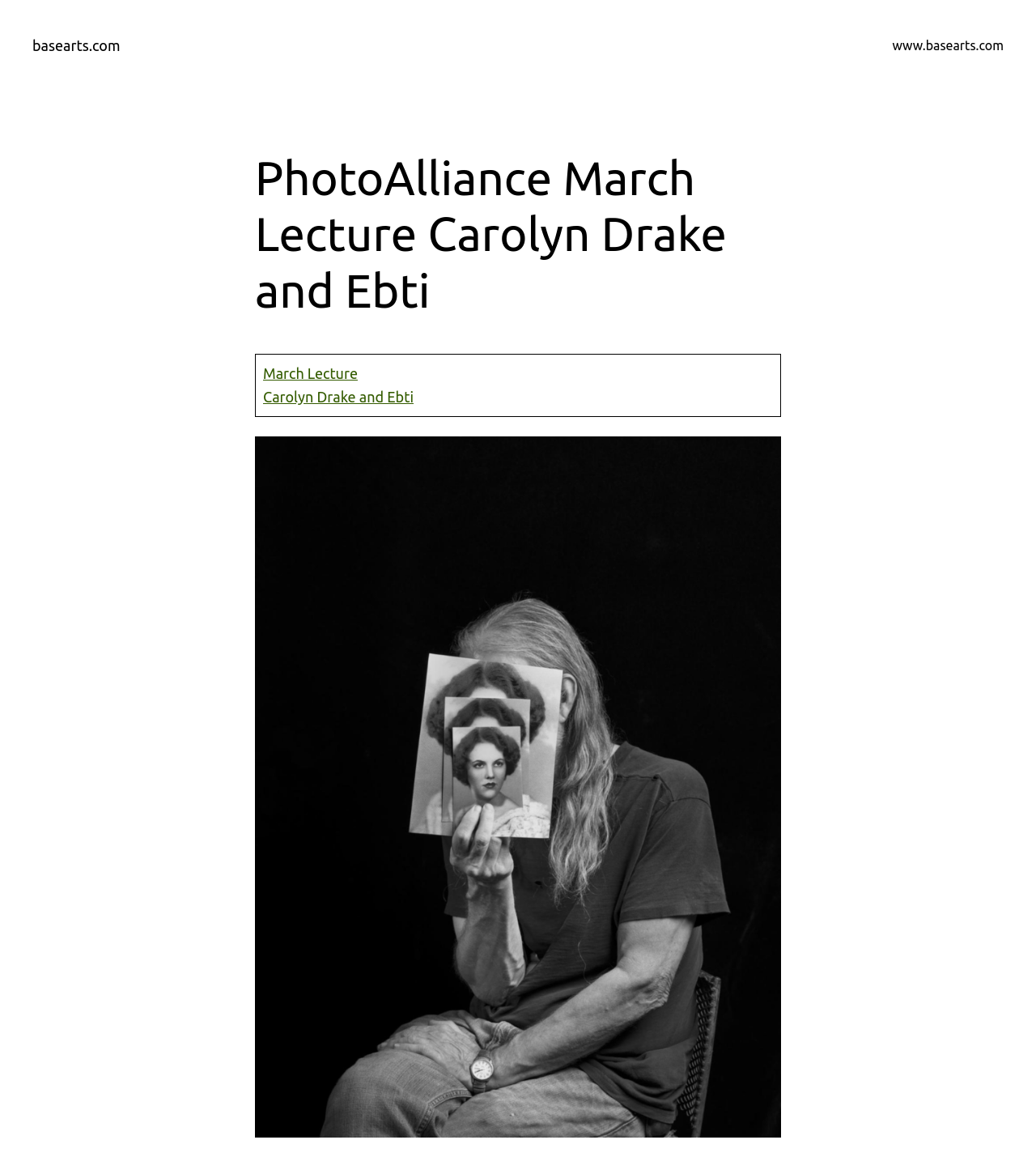How many links are in the table?
Answer the question with a single word or phrase by looking at the picture.

2